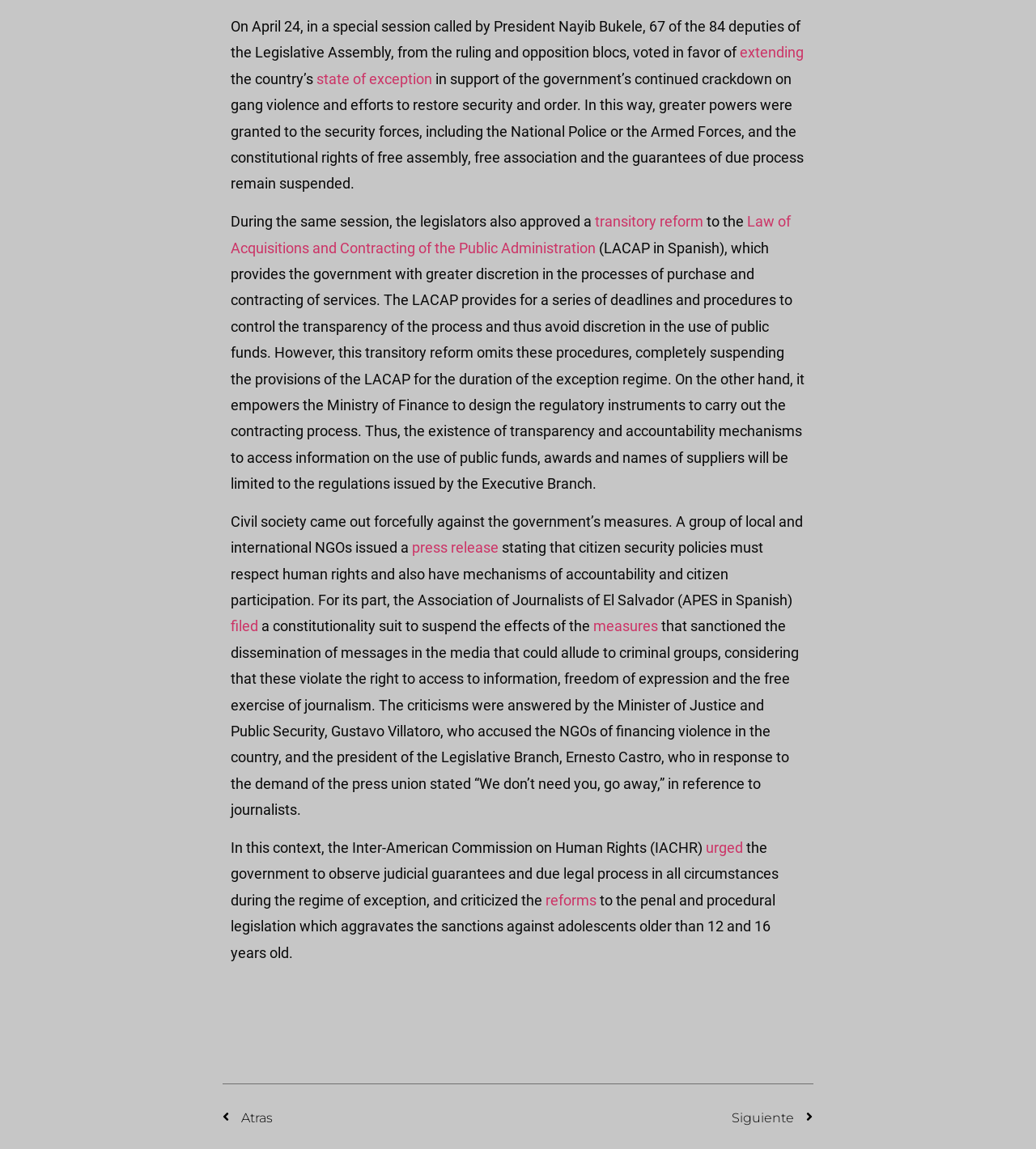Please determine the bounding box coordinates of the area that needs to be clicked to complete this task: 'follow the 'state of exception' link'. The coordinates must be four float numbers between 0 and 1, formatted as [left, top, right, bottom].

[0.305, 0.061, 0.417, 0.076]